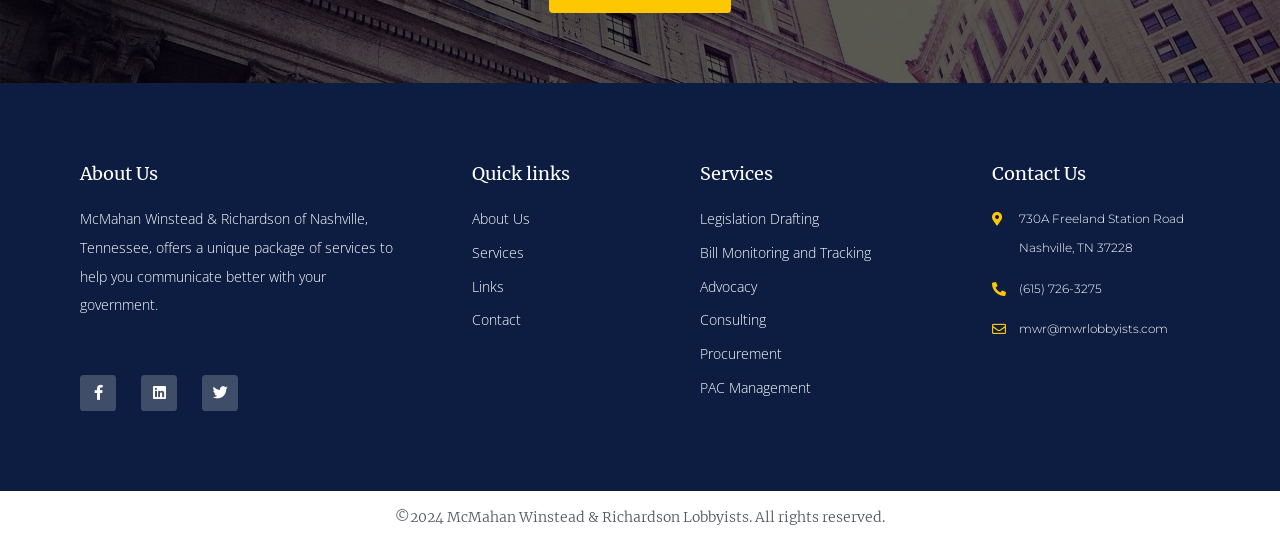Locate the bounding box coordinates of the element's region that should be clicked to carry out the following instruction: "Learn about Legislation Drafting". The coordinates need to be four float numbers between 0 and 1, i.e., [left, top, right, bottom].

[0.547, 0.378, 0.759, 0.431]